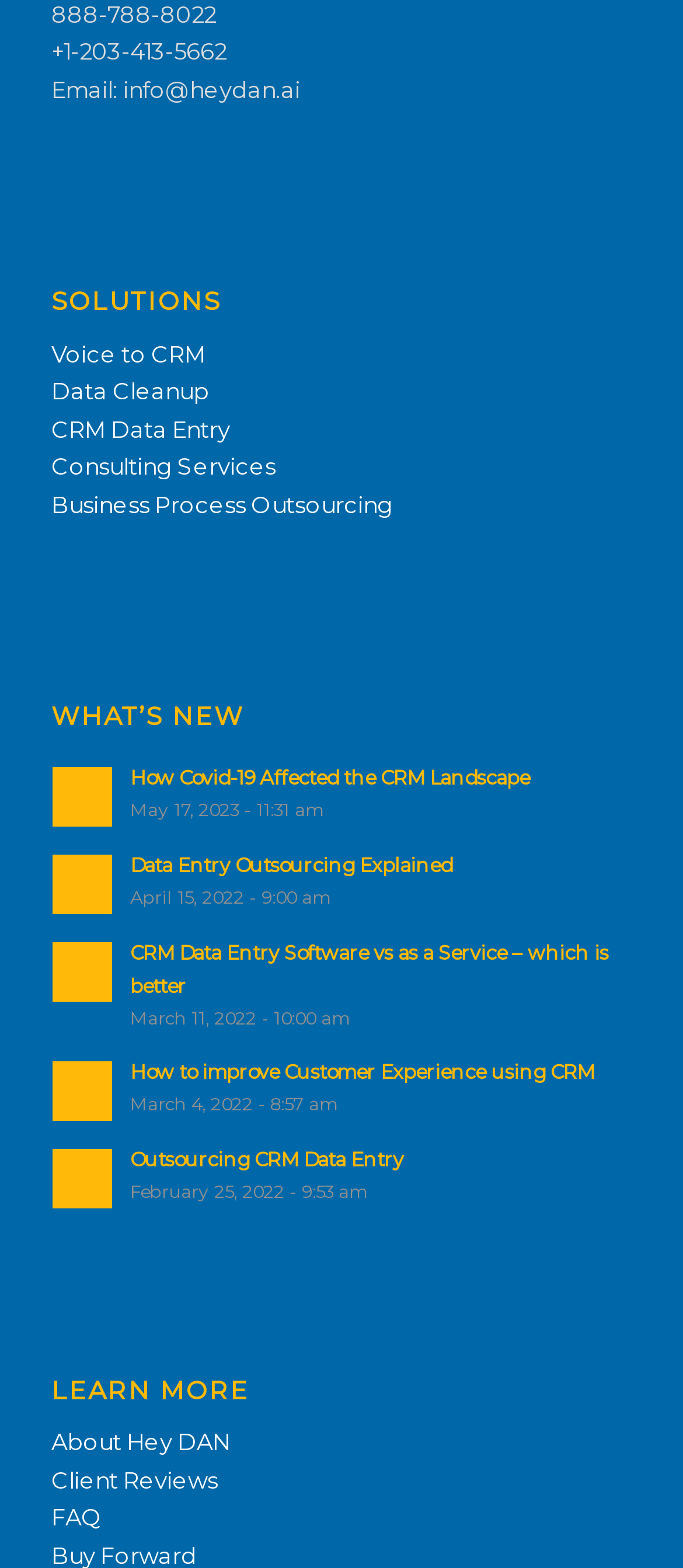How many news articles are listed under 'WHAT’S NEW'?
Look at the image and answer with only one word or phrase.

5